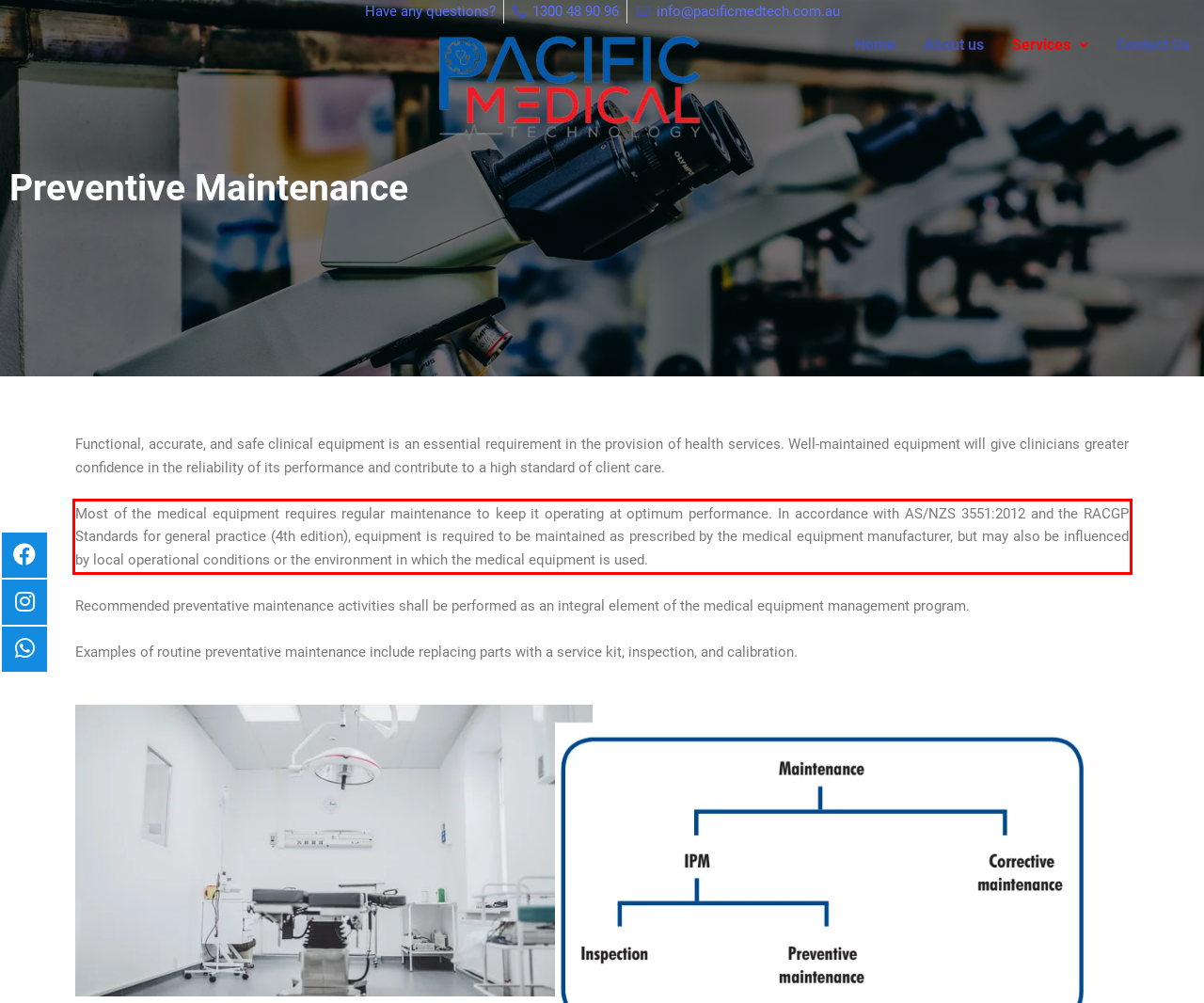Please take the screenshot of the webpage, find the red bounding box, and generate the text content that is within this red bounding box.

Most of the medical equipment requires regular maintenance to keep it operating at optimum performance. In accordance with AS/NZS 3551:2012 and the RACGP Standards for general practice (4th edition), equipment is required to be maintained as prescribed by the medical equipment manufacturer, but may also be influenced by local operational conditions or the environment in which the medical equipment is used.